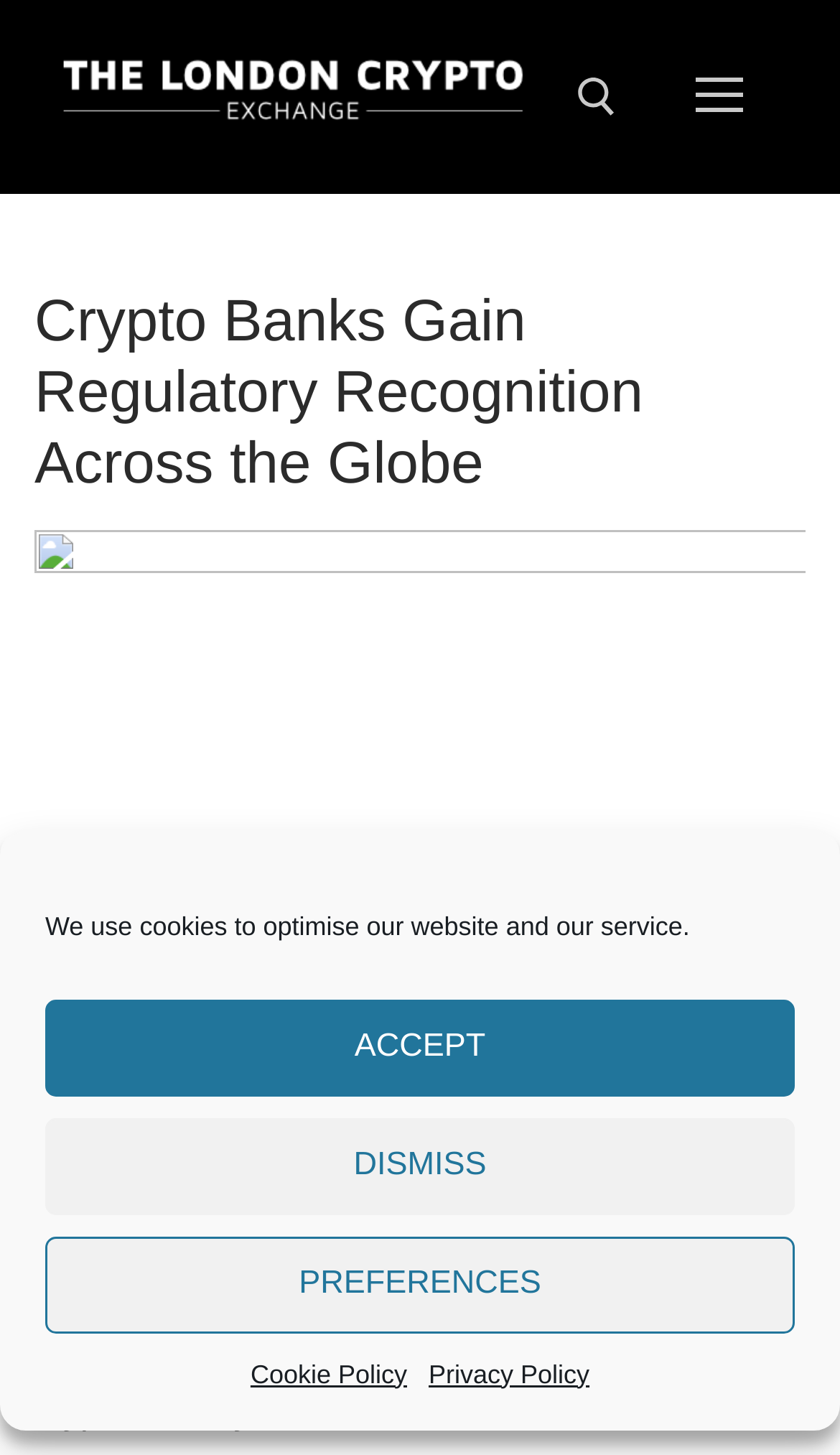Please specify the bounding box coordinates of the element that should be clicked to execute the given instruction: 'open search tool'. Ensure the coordinates are four float numbers between 0 and 1, expressed as [left, top, right, bottom].

[0.688, 0.053, 0.734, 0.08]